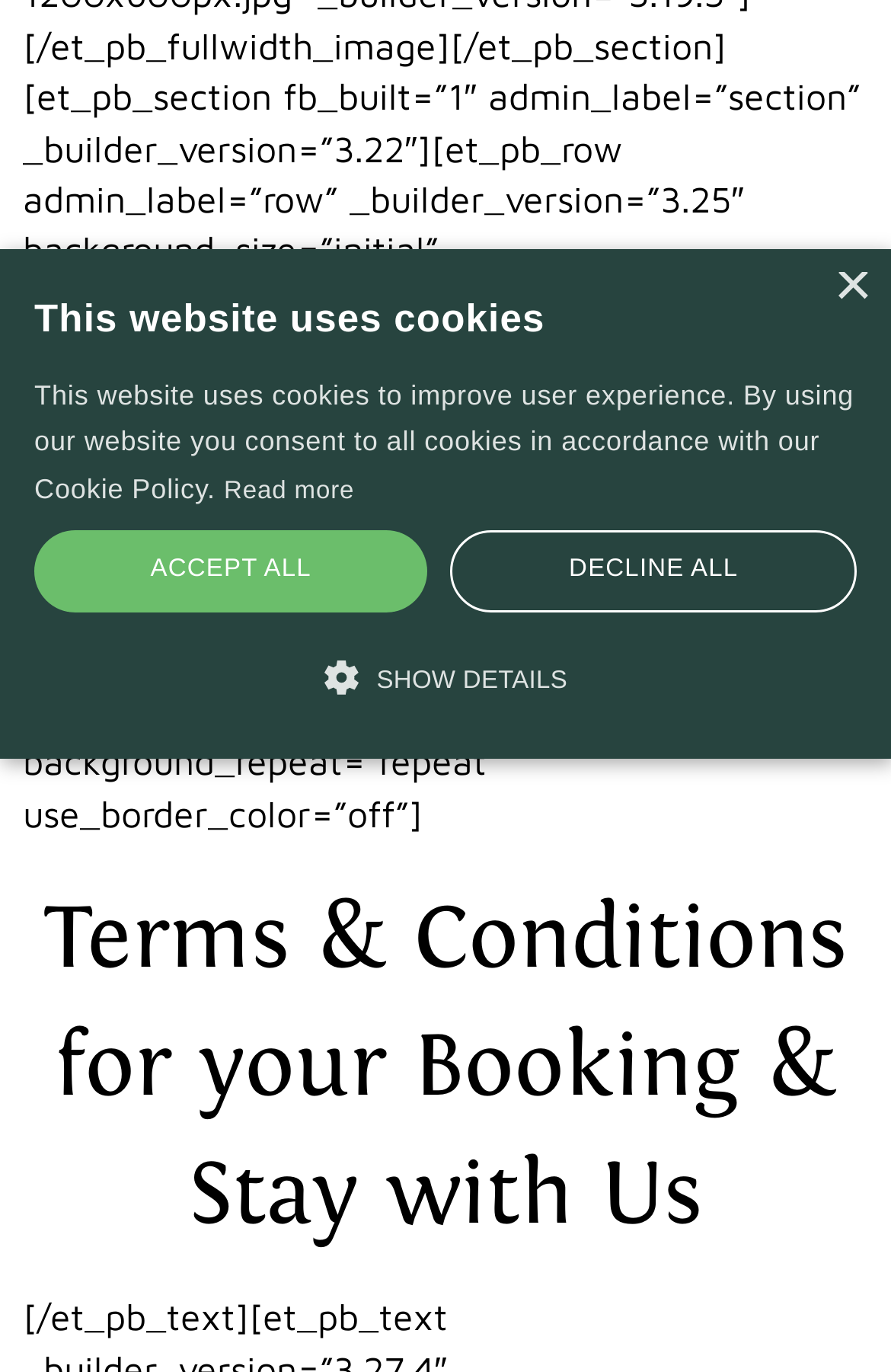Locate the bounding box of the UI element with the following description: "value="performance"".

[0.448, 0.518, 0.551, 0.585]